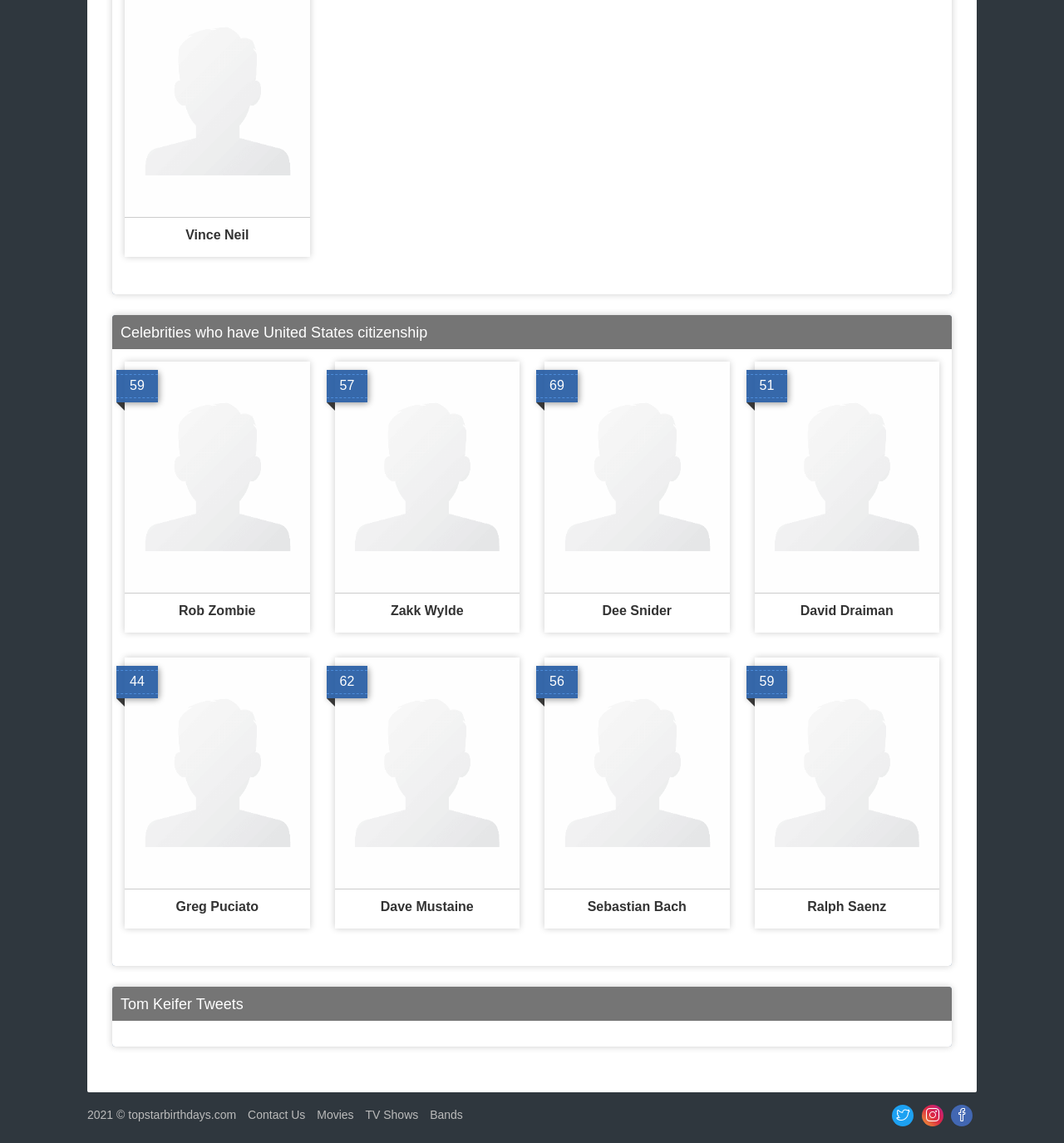Provide a one-word or short-phrase answer to the question:
What is the category of David Draiman?

Bands